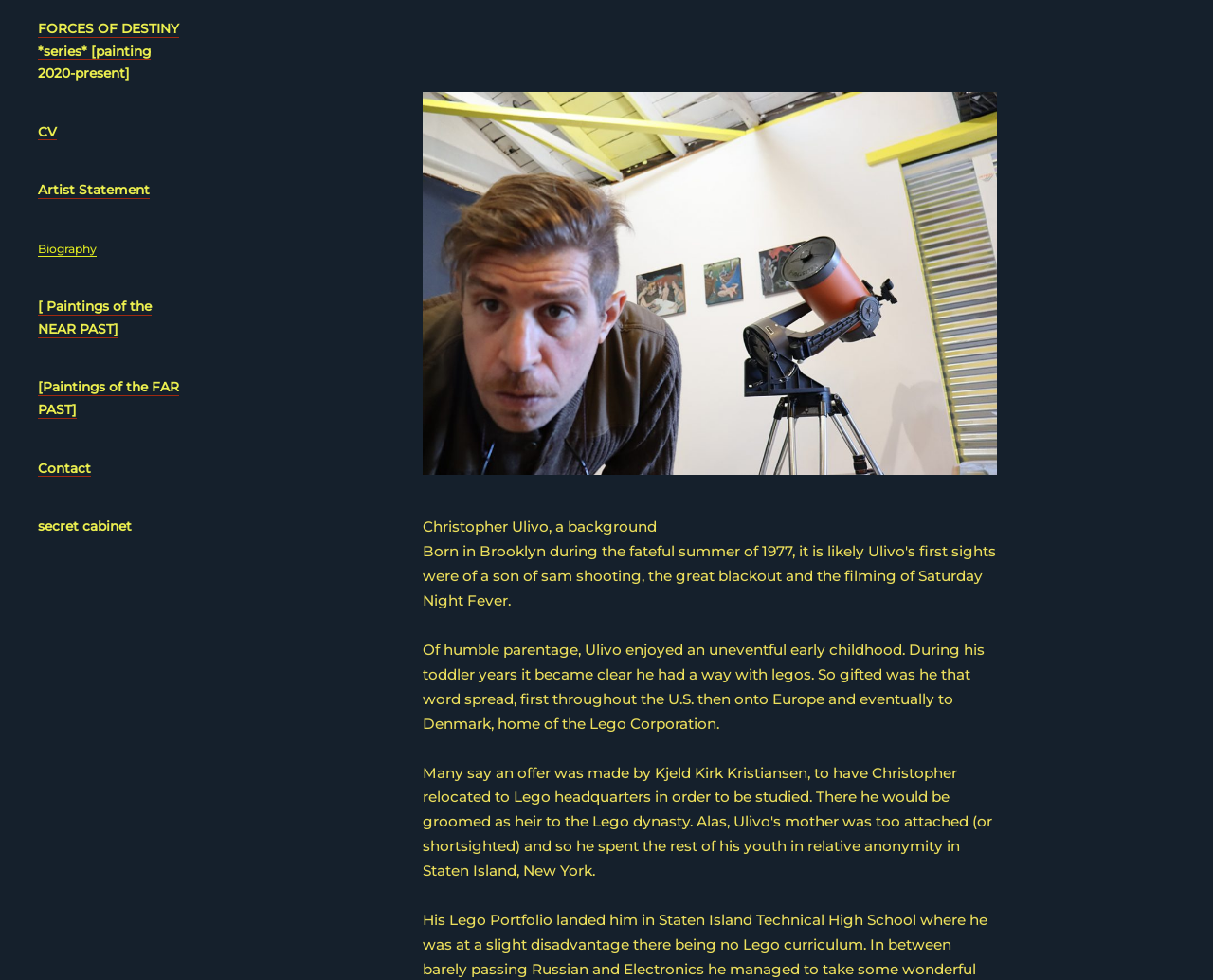Identify the bounding box coordinates of the specific part of the webpage to click to complete this instruction: "view artist statement".

[0.031, 0.186, 0.123, 0.203]